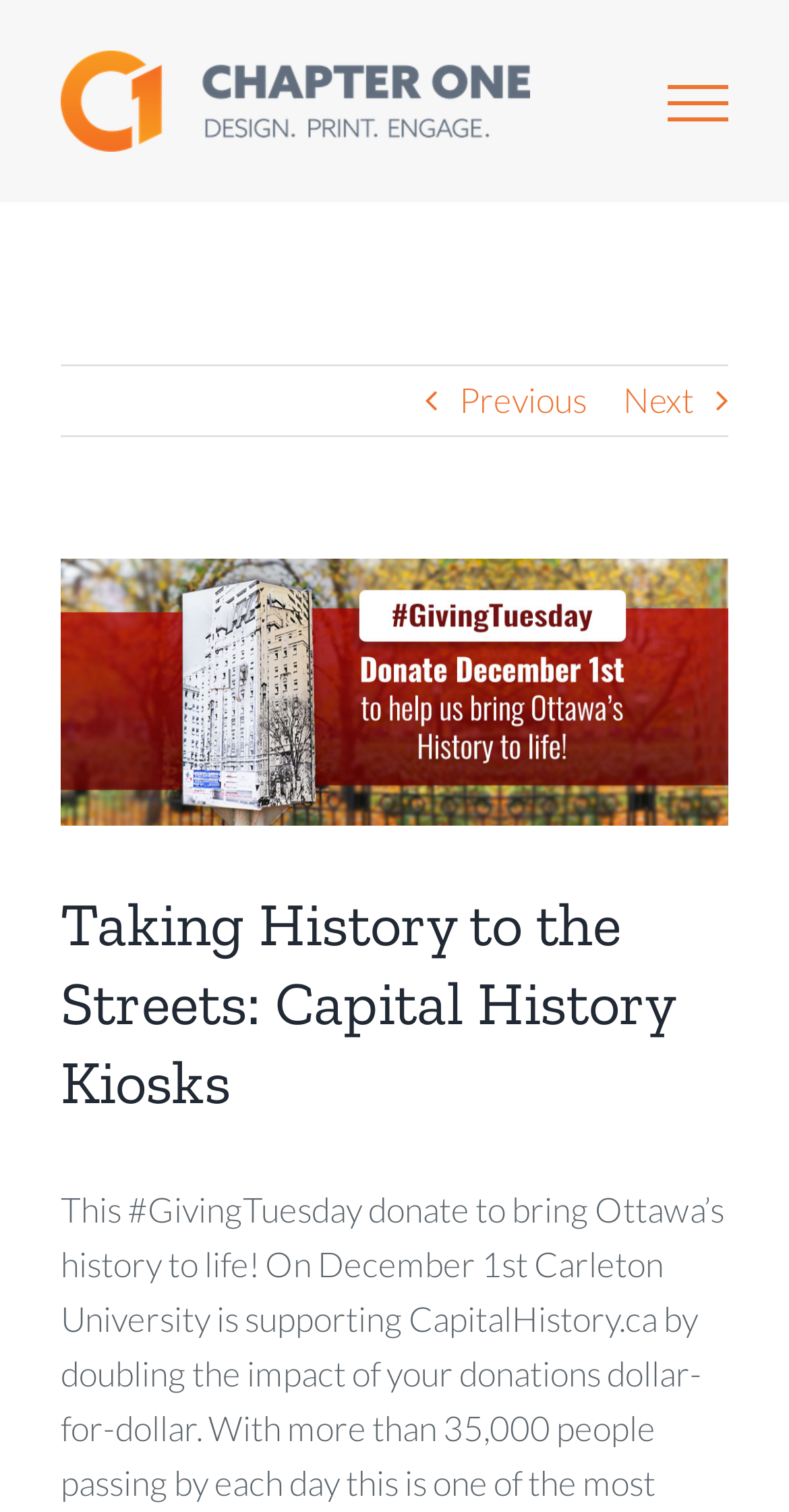What is the logo of Chapter One? Observe the screenshot and provide a one-word or short phrase answer.

Chapter One Logo